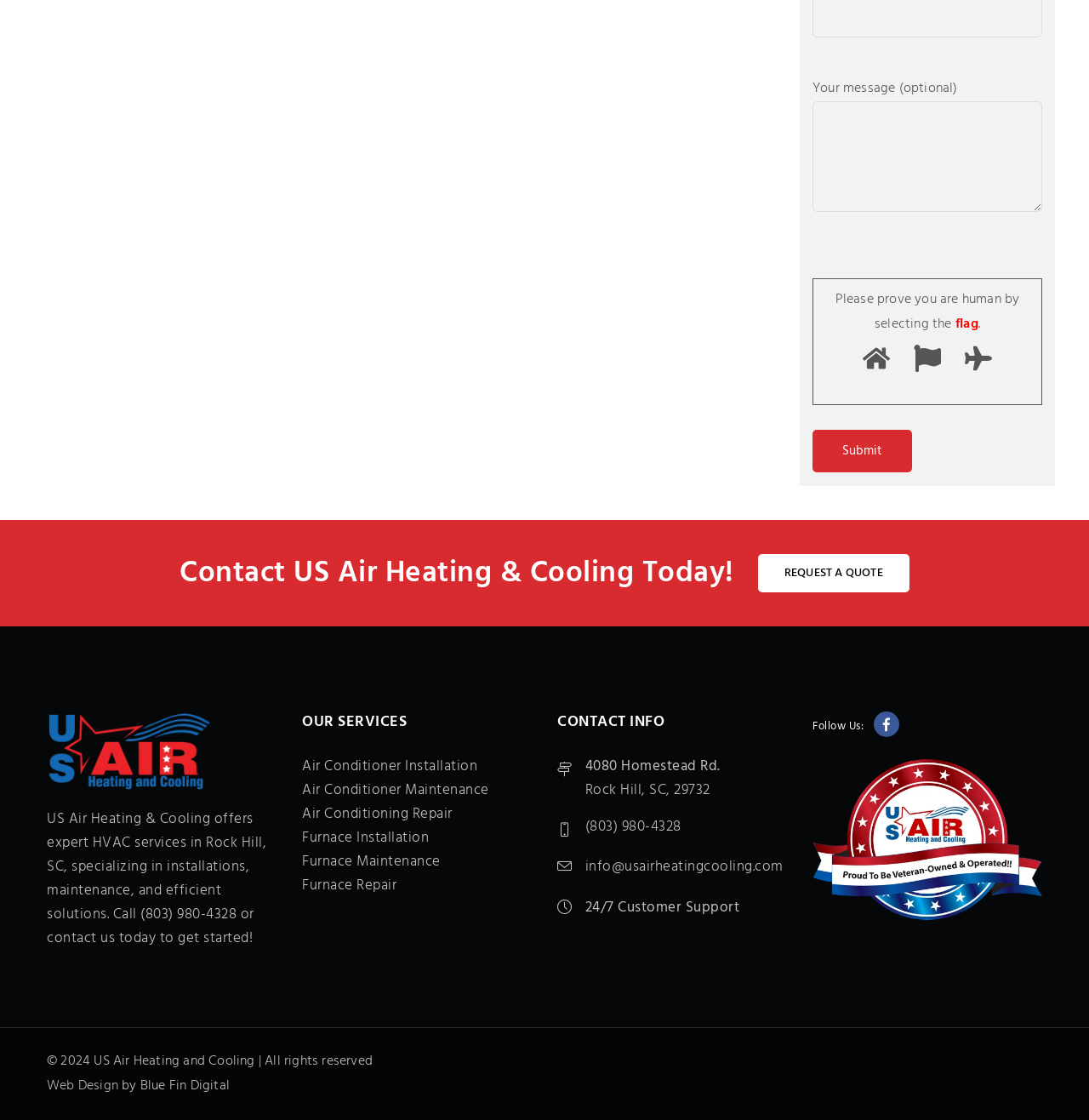Given the element description title="Home", identify the bounding box coordinates for the UI element on the webpage screenshot. The format should be (top-left x, top-left y, bottom-right x, bottom-right y), with values between 0 and 1.

None